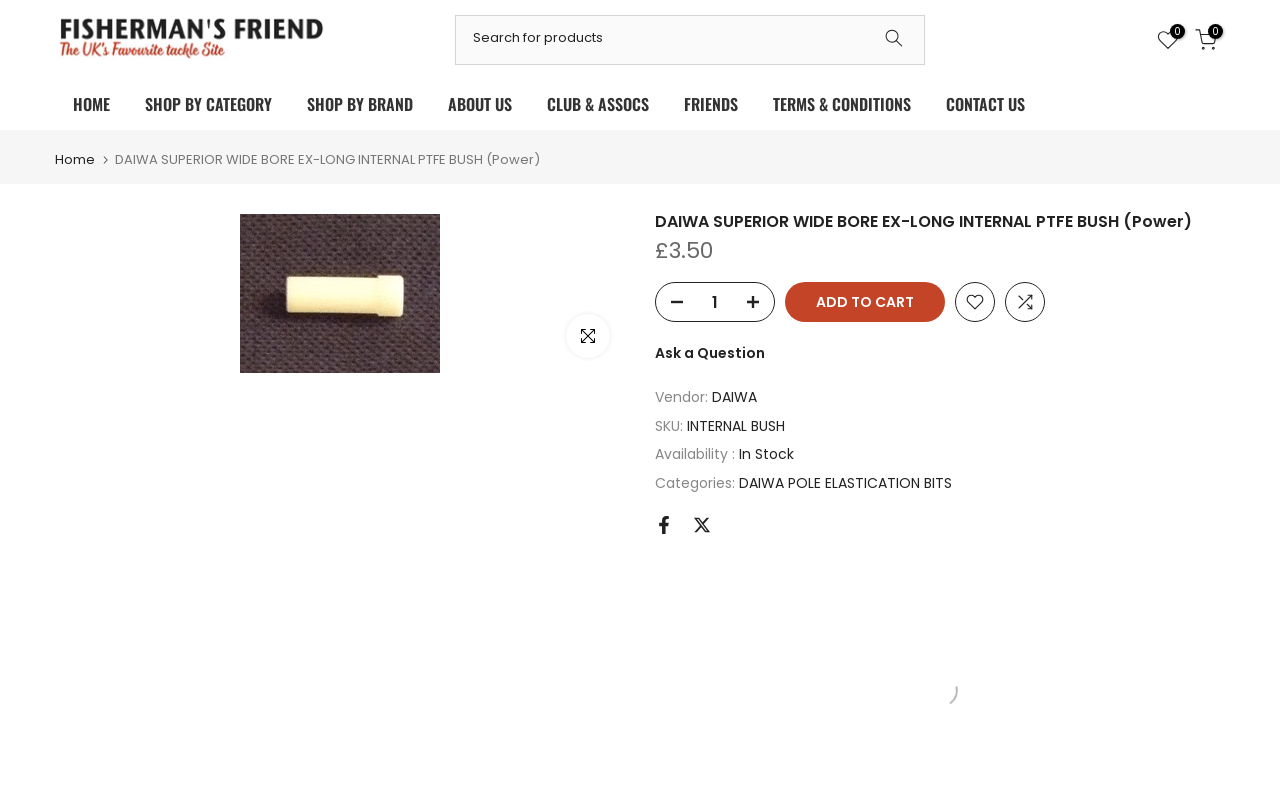What is the category of the product?
Offer a detailed and full explanation in response to the question.

I found the category by looking at the text 'Categories:' and its corresponding link 'DAIWA POLE ELASTICATION BITS' which is located below the product name.